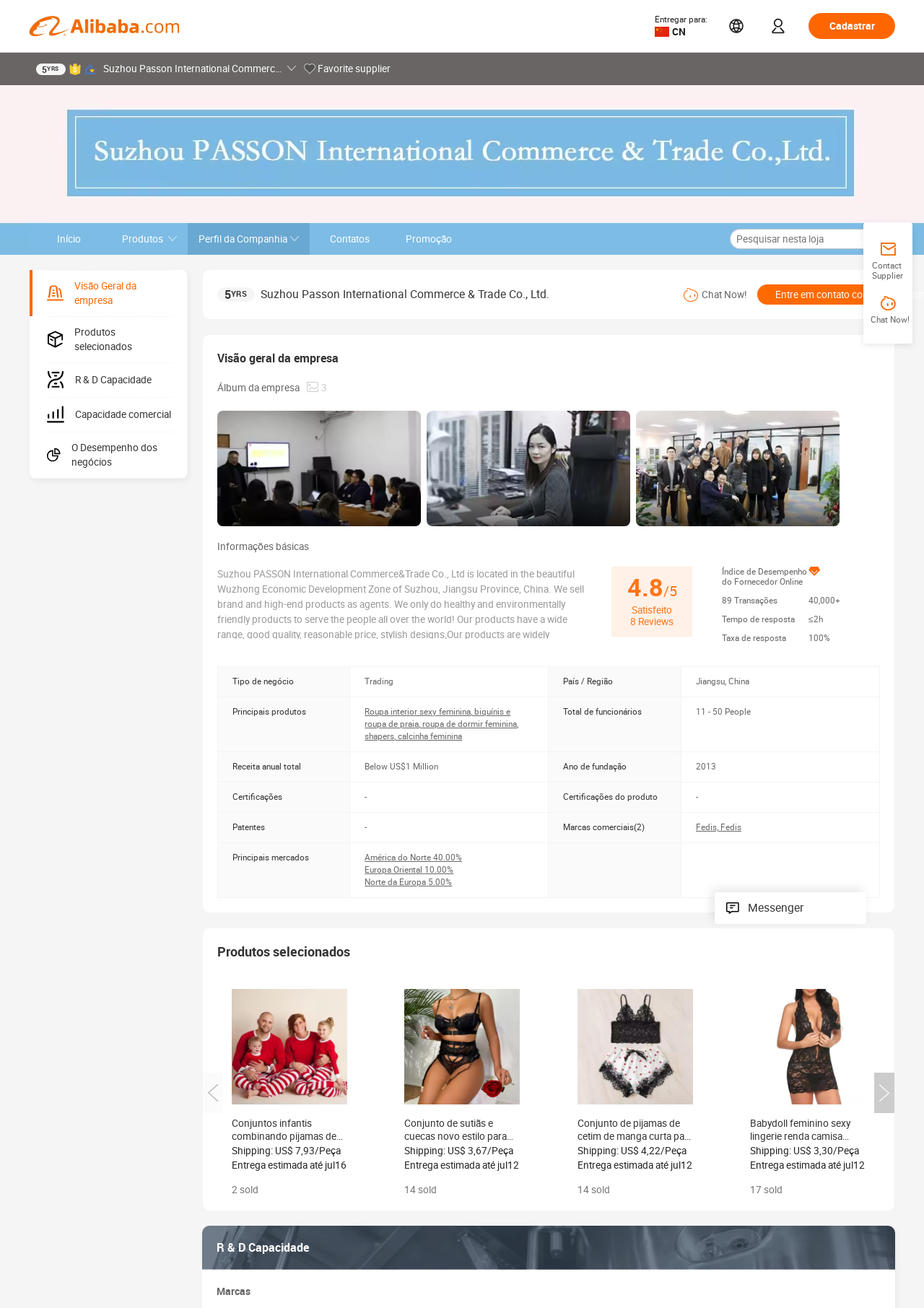Carefully observe the image and respond to the question with a detailed answer:
What is the company's business type?

The company's business type can be found in the table section of the webpage, where it is listed as 'Tipo de negócio' and the corresponding value is 'Trading'.